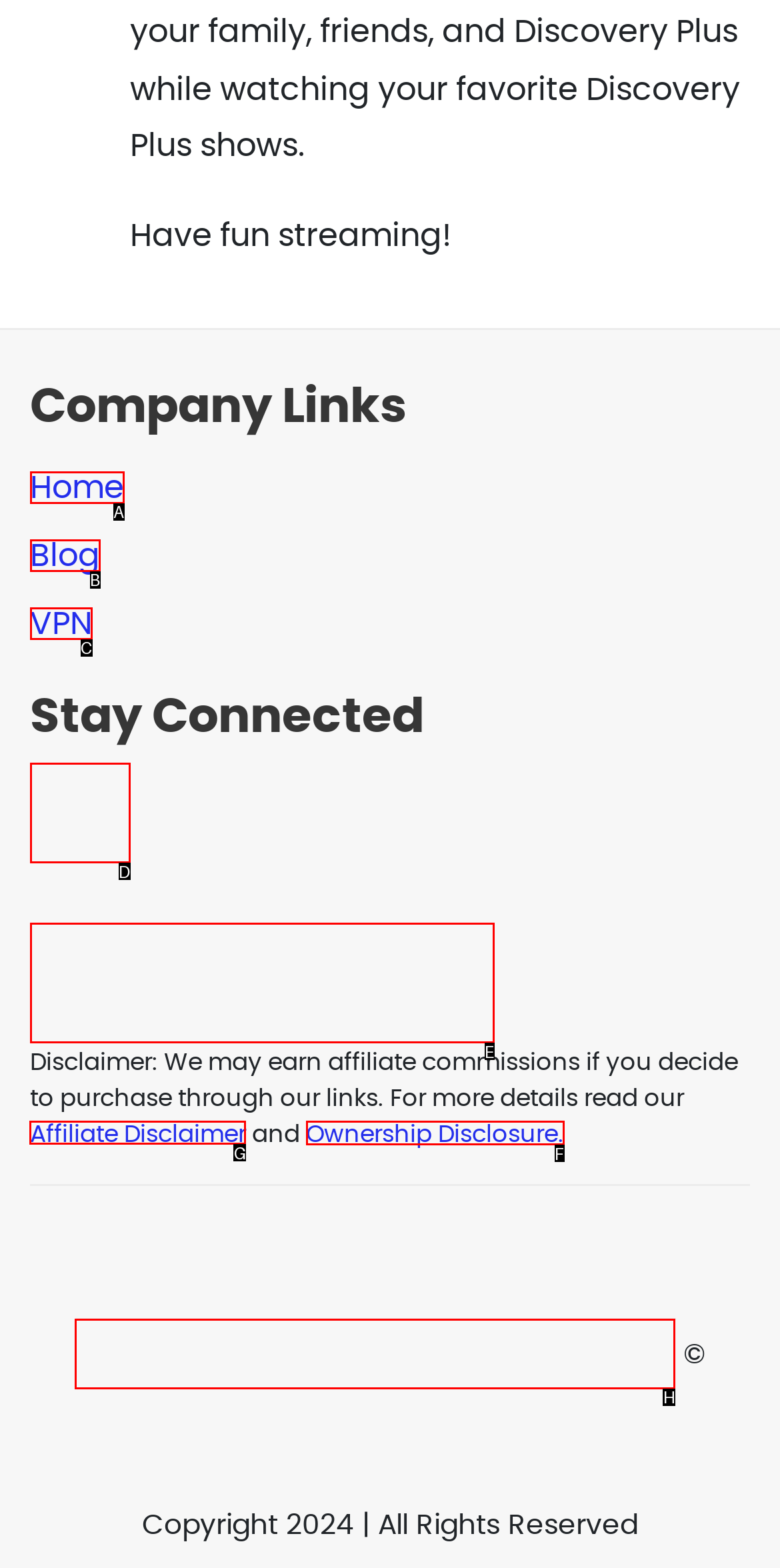Identify the HTML element to click to fulfill this task: Read Affiliate Disclaimer
Answer with the letter from the given choices.

G